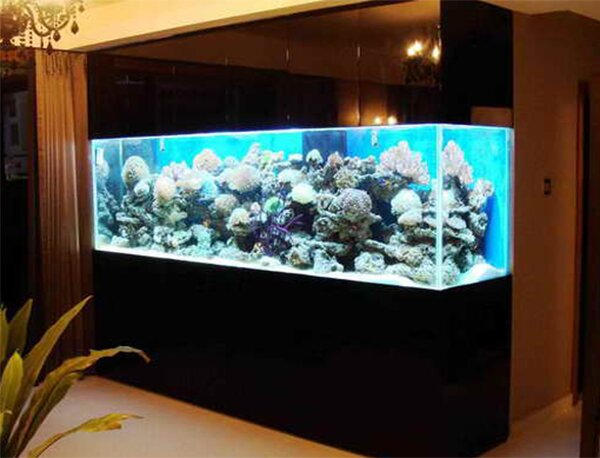What is the reported effect of observing fish on anxiety and blood pressure?
Could you answer the question in a detailed manner, providing as much information as possible?

According to the caption, studies suggest that observing fish can alleviate anxiety and lower blood pressure, making the aquarium a calming influence on the environment.